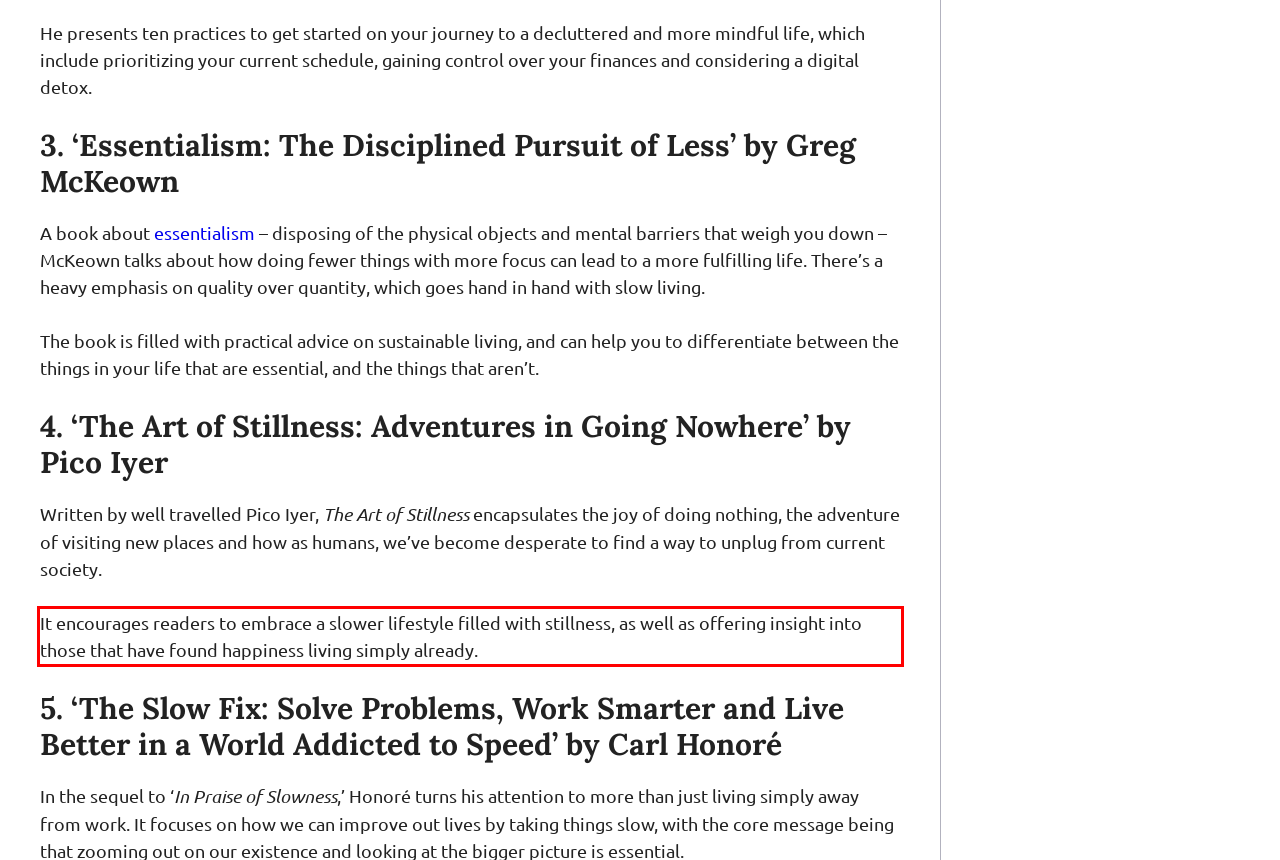Please examine the webpage screenshot containing a red bounding box and use OCR to recognize and output the text inside the red bounding box.

It encourages readers to embrace a slower lifestyle filled with stillness, as well as offering insight into those that have found happiness living simply already.